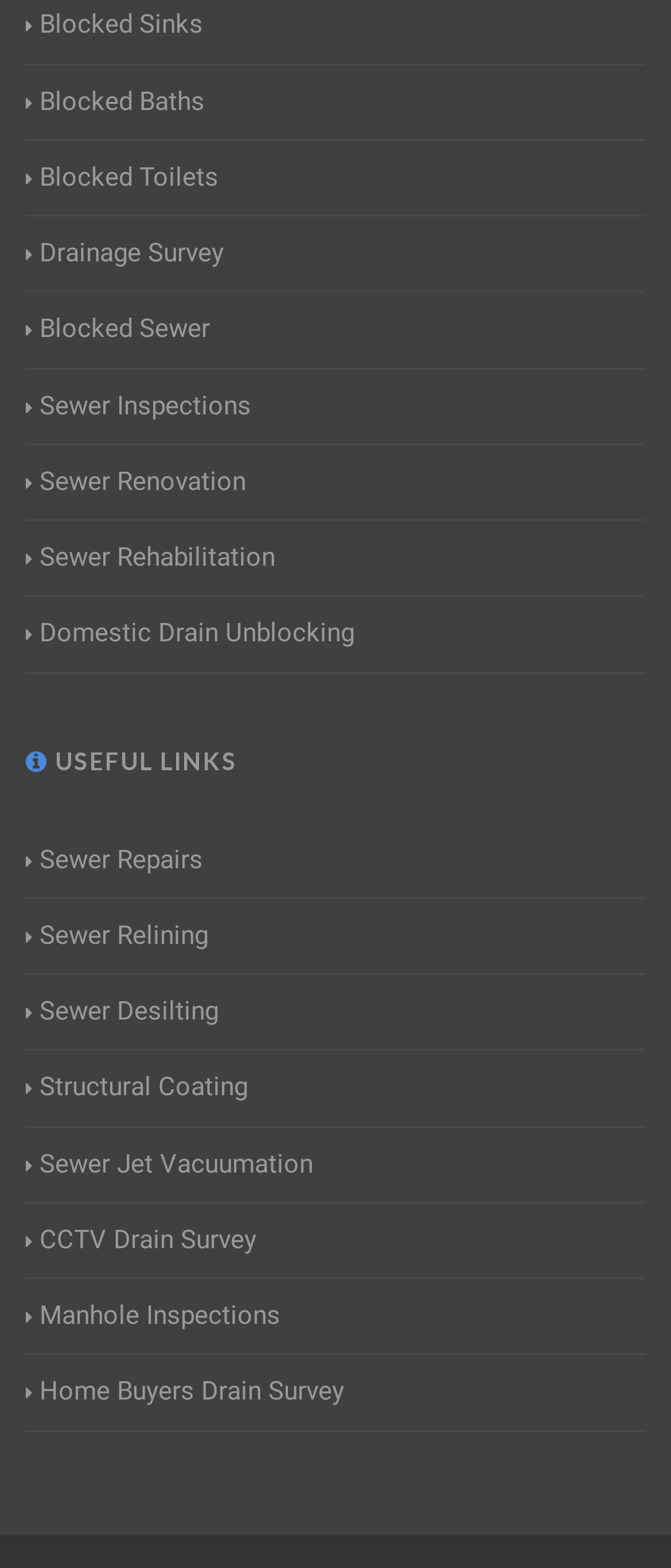Locate the bounding box coordinates of the item that should be clicked to fulfill the instruction: "Read about Home Buyers Drain Survey".

[0.038, 0.875, 0.513, 0.901]